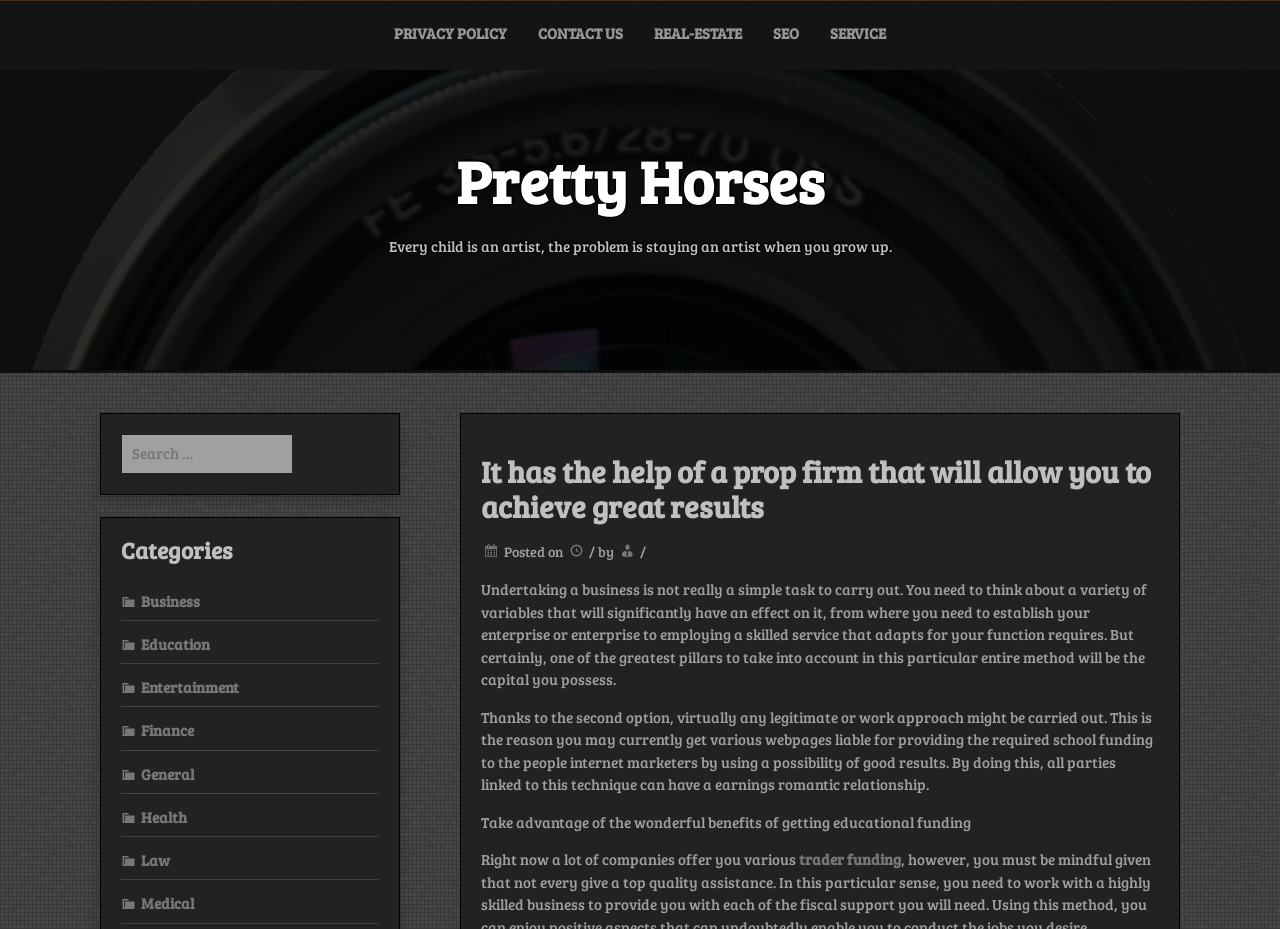Identify the bounding box coordinates of the HTML element based on this description: "parent_node: Posted on /".

[0.442, 0.584, 0.46, 0.604]